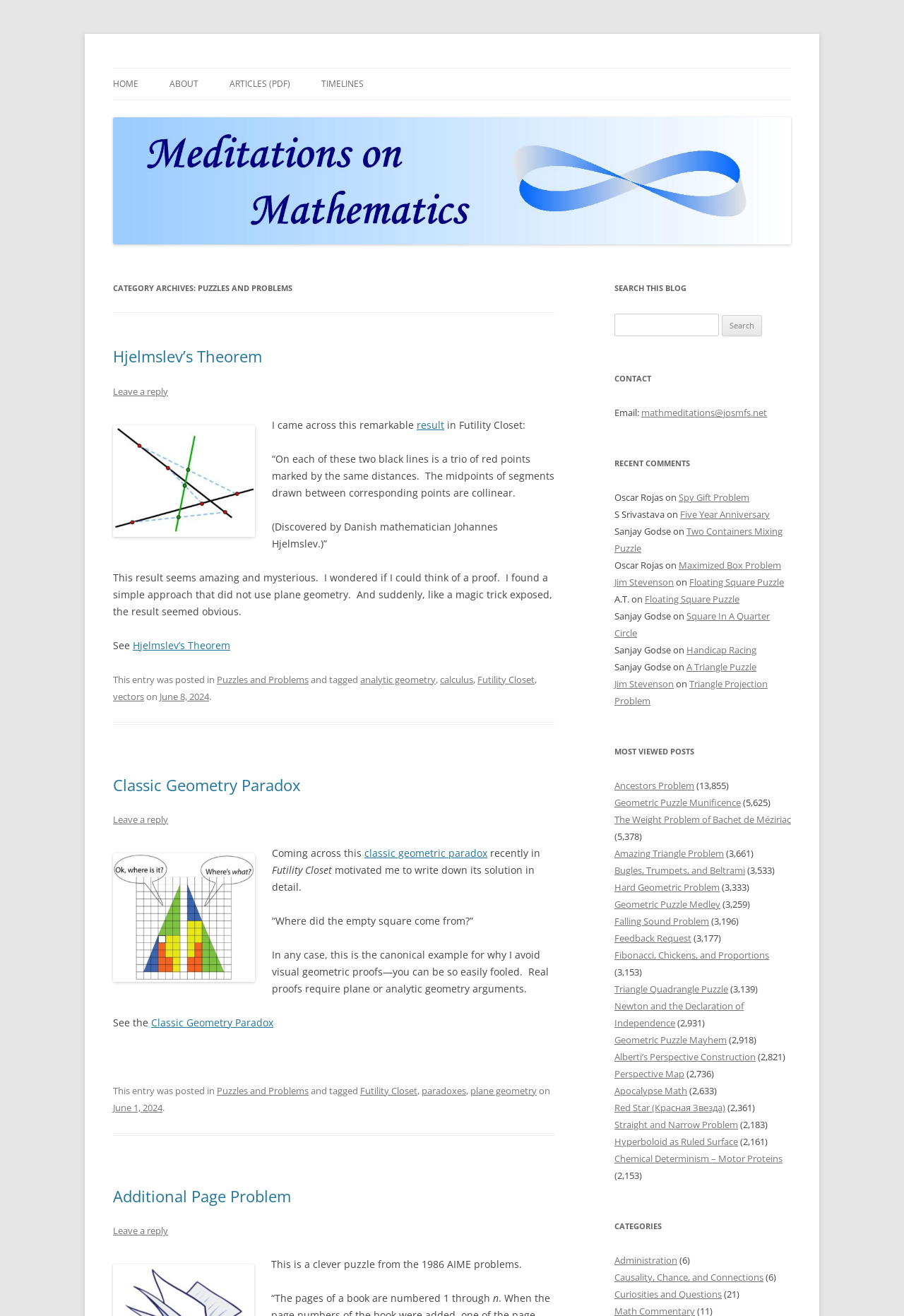From the webpage screenshot, predict the bounding box of the UI element that matches this description: "Chemical Determinism – Motor Proteins".

[0.68, 0.876, 0.866, 0.885]